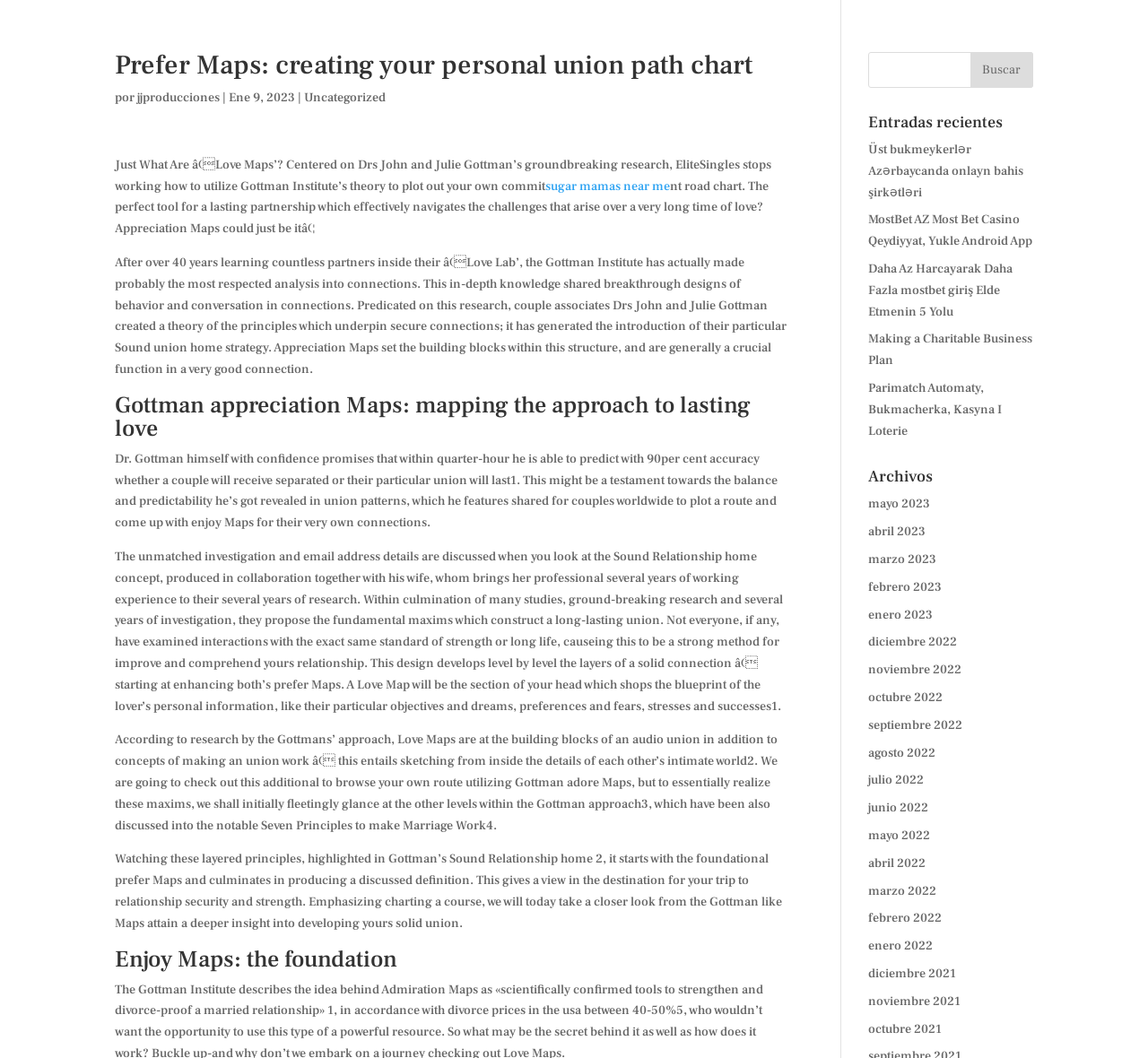Please determine the bounding box coordinates for the element that should be clicked to follow these instructions: "Read more about 'Gottman Love Maps'".

[0.1, 0.372, 0.689, 0.424]